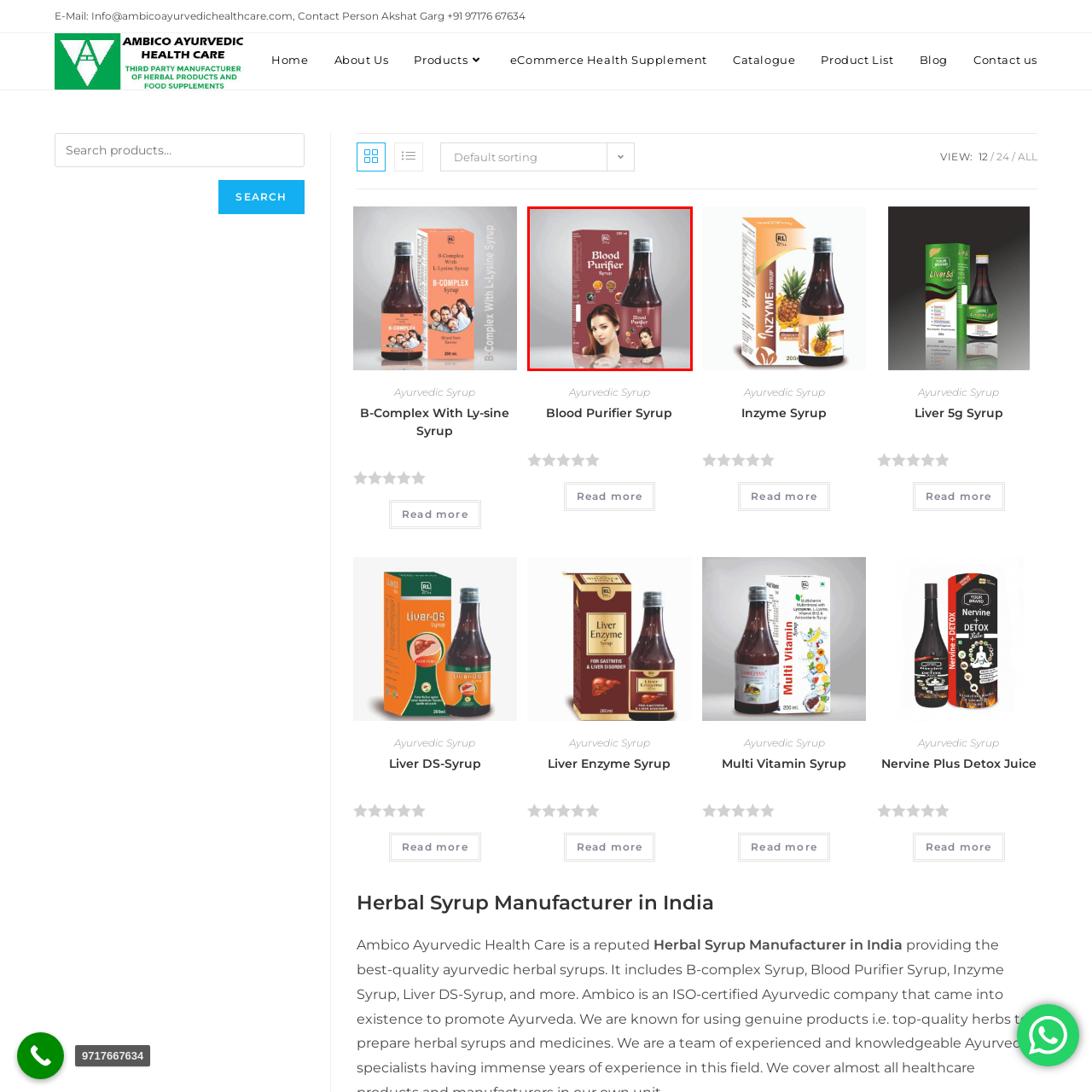Please look at the image highlighted by the red box, What is the purpose of the product?
 Provide your answer using a single word or phrase.

Promoting better blood health